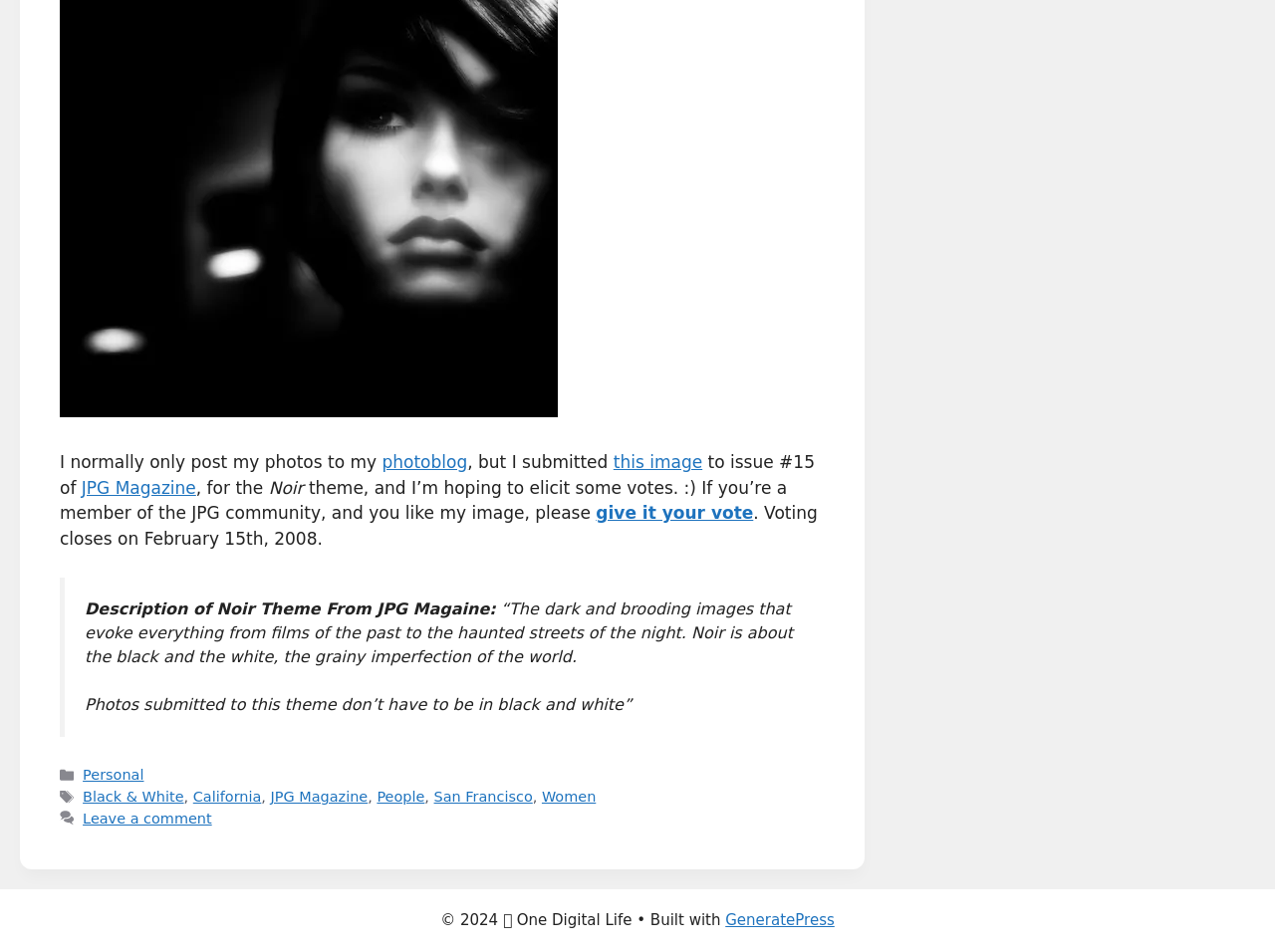Please determine the bounding box coordinates for the element that should be clicked to follow these instructions: "go to JPG Magazine".

[0.064, 0.502, 0.154, 0.523]